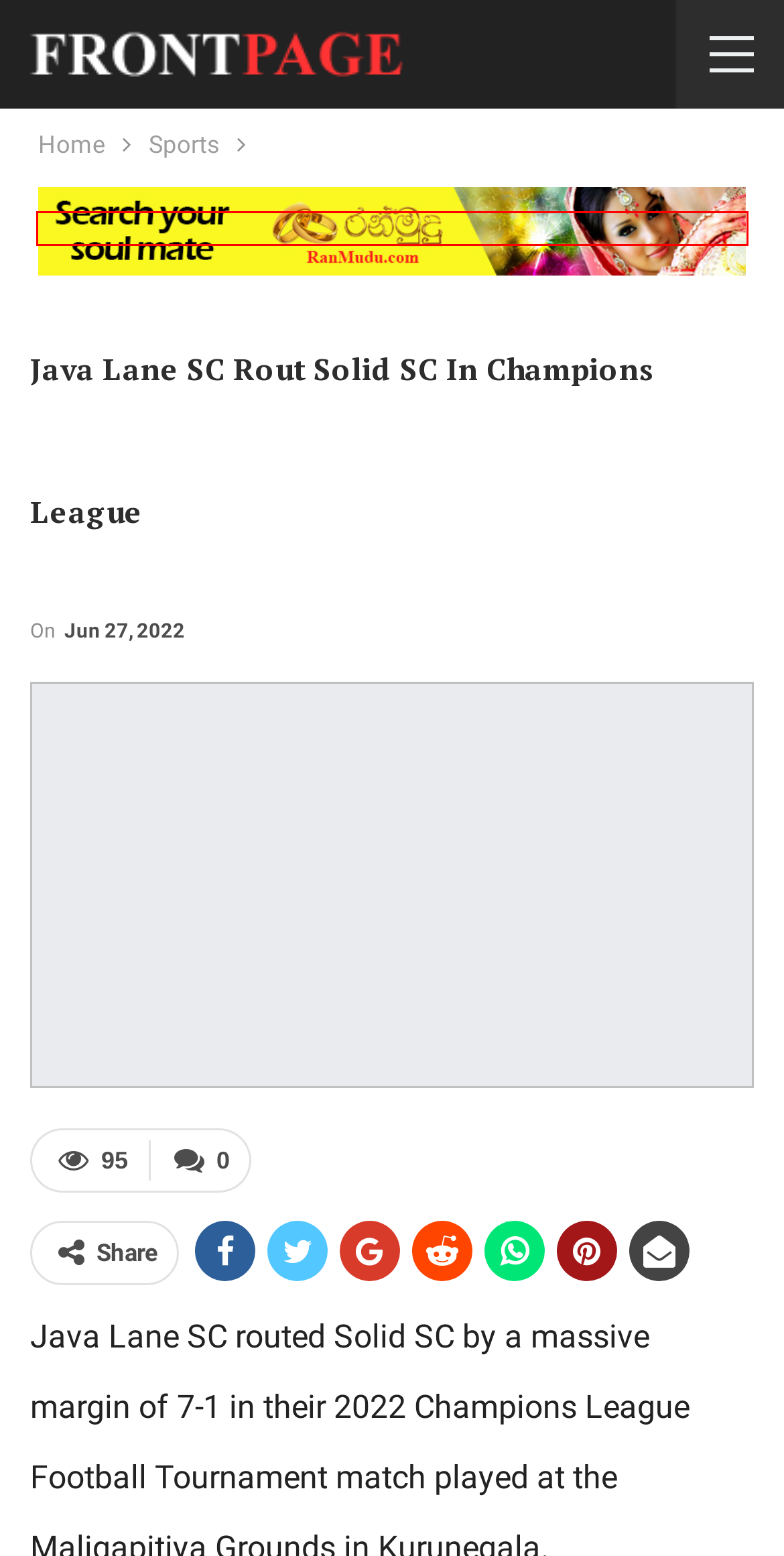You’re provided with a screenshot of a webpage that has a red bounding box around an element. Choose the best matching webpage description for the new page after clicking the element in the red box. The options are:
A. RanMudu | Search Your Soul Mate | Sri Lankan matrimony
B. Sports – FrontPage
C. Elkaduwa Plantations pays Rs. 1,700 daily wage as gazetted – FrontPage
D. FrontPage – Be the First to Know
E. Guest Post – FrontPage
F. LankaMarket | The Best Online Market Place in Sri Lanka
G. About Us – FrontPage
H. Contact us – FrontPage

A